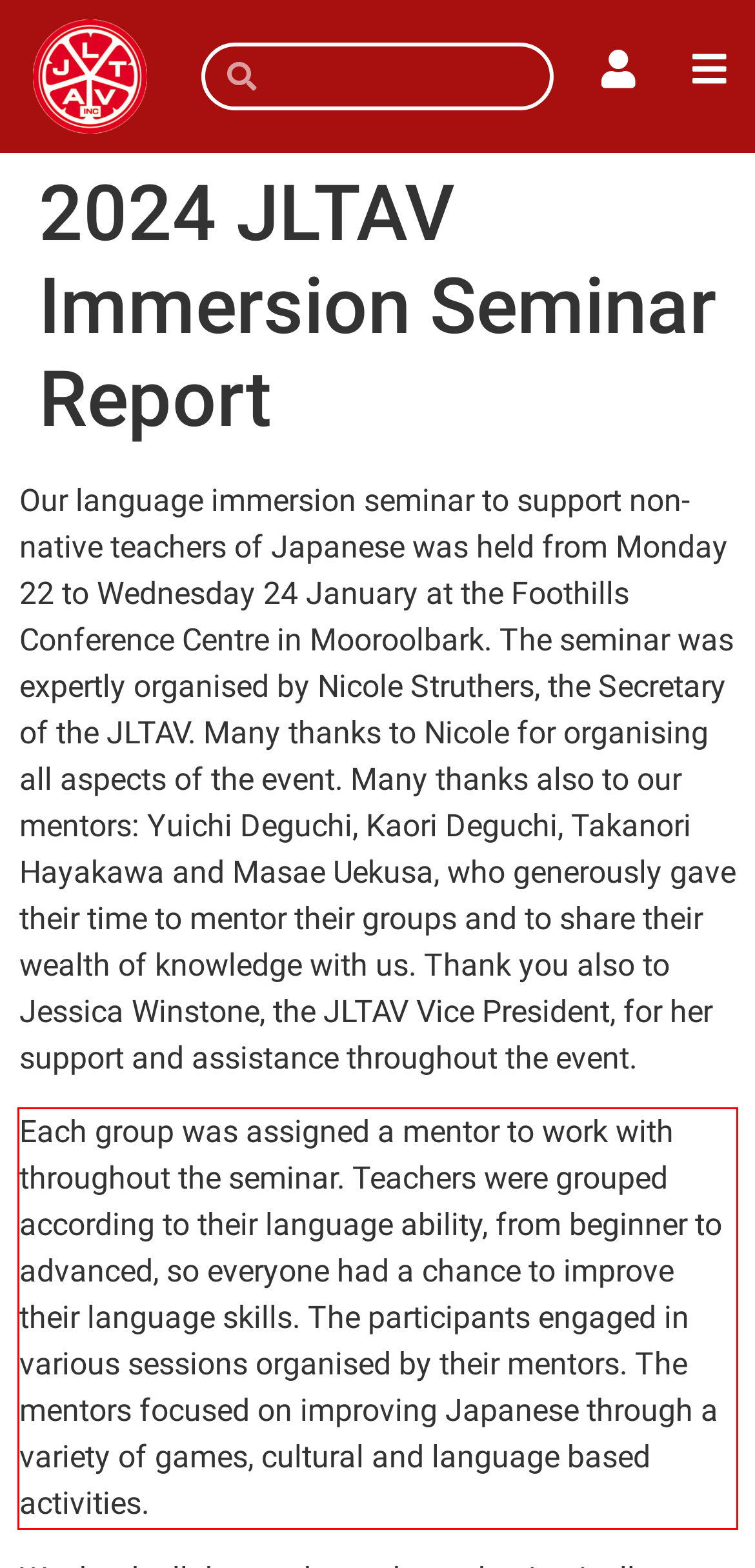In the screenshot of the webpage, find the red bounding box and perform OCR to obtain the text content restricted within this red bounding box.

Each group was assigned a mentor to work with throughout the seminar. Teachers were grouped according to their language ability, from beginner to advanced, so everyone had a chance to improve their language skills. The participants engaged in various sessions organised by their mentors. The mentors focused on improving Japanese through a variety of games, cultural and language based activities.